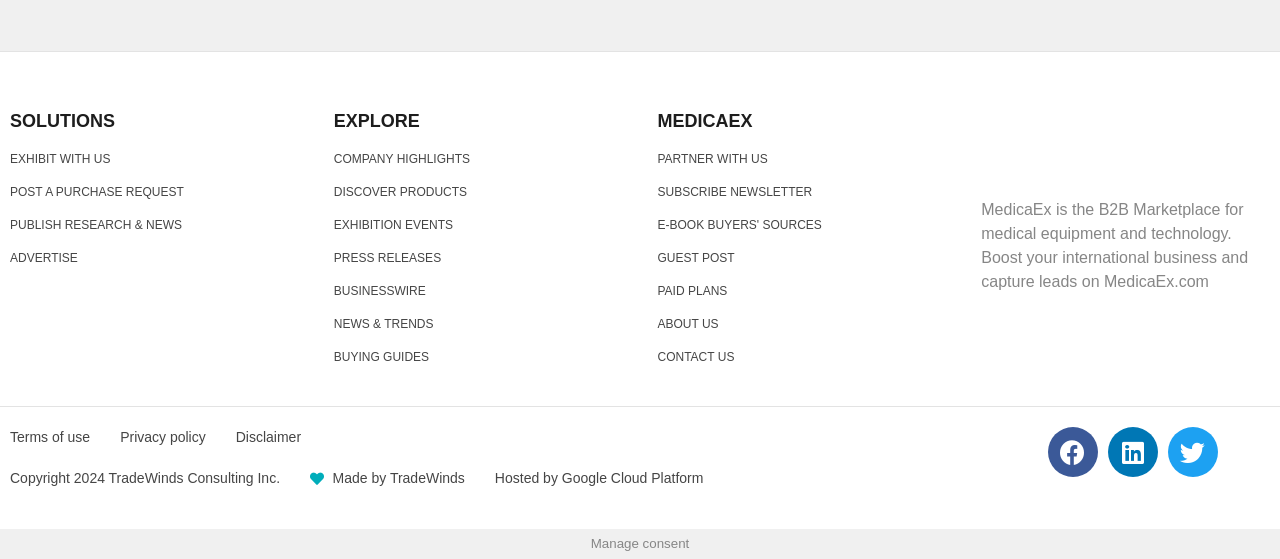Locate the bounding box coordinates of the clickable part needed for the task: "View terms of use".

[0.008, 0.764, 0.07, 0.802]